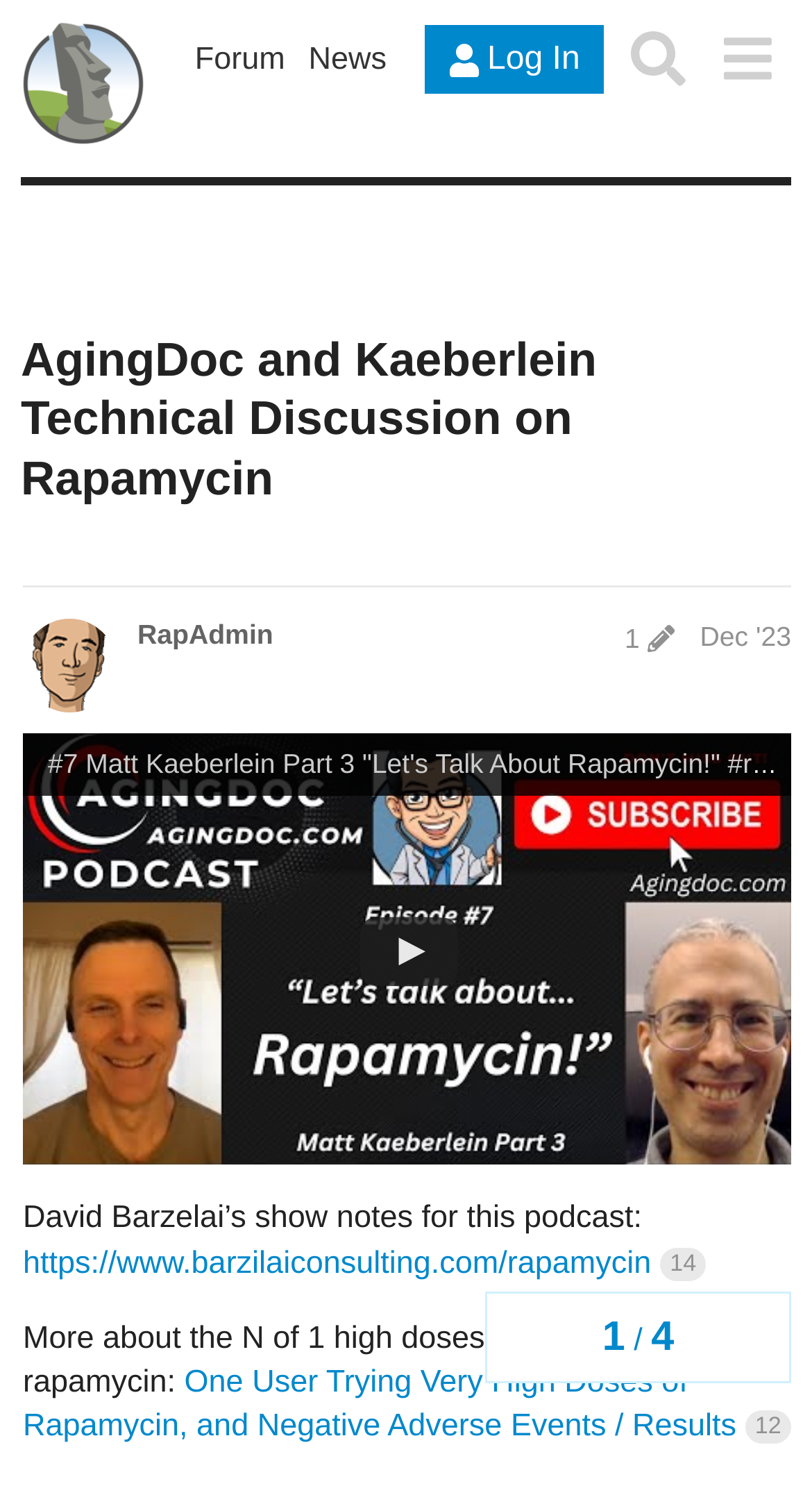Using the format (top-left x, top-left y, bottom-right x, bottom-right y), provide the bounding box coordinates for the described UI element. All values should be floating point numbers between 0 and 1: 1

[0.754, 0.419, 0.845, 0.44]